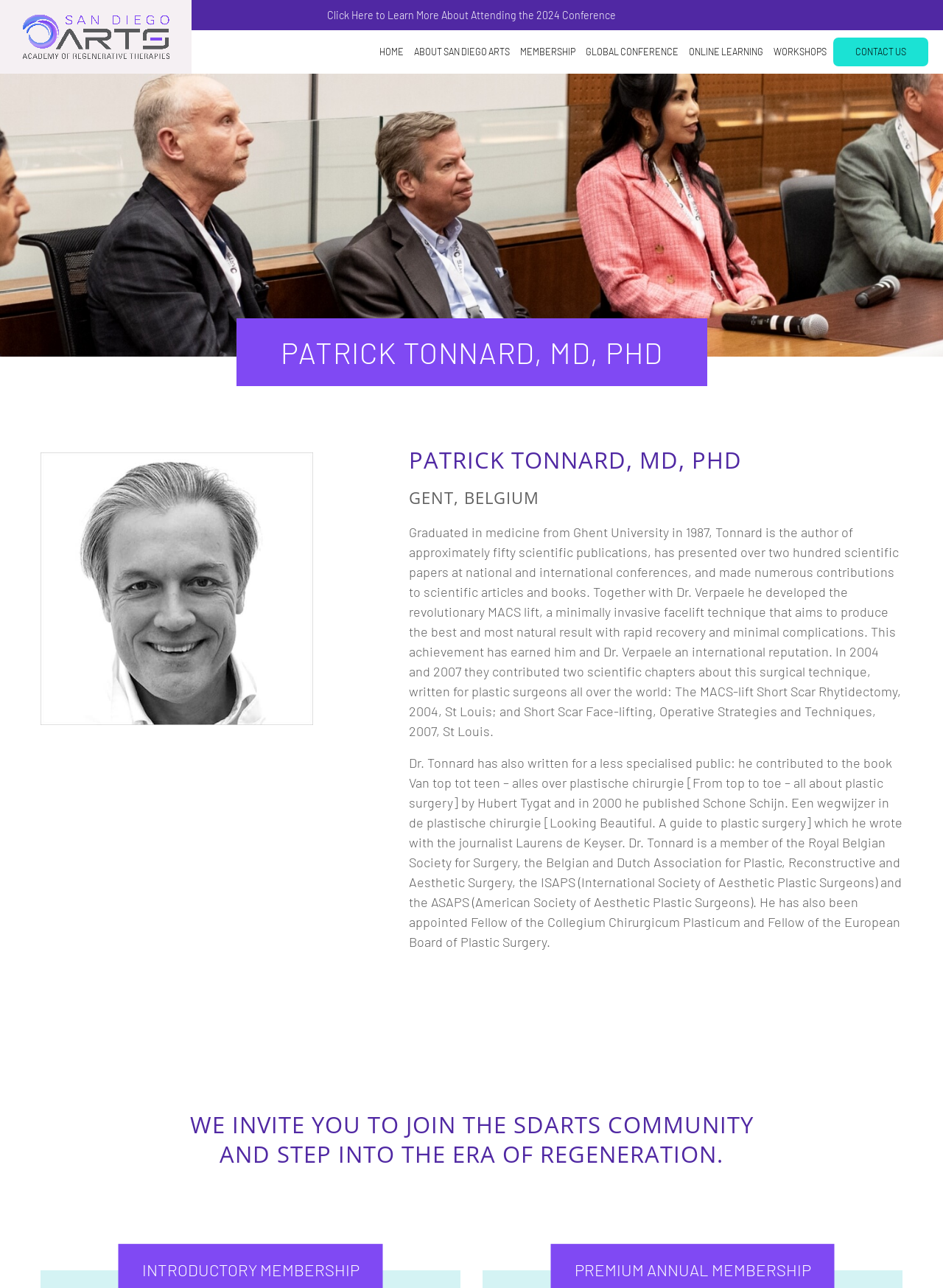Can you find the bounding box coordinates of the area I should click to execute the following instruction: "View information about the global conference"?

[0.617, 0.024, 0.723, 0.057]